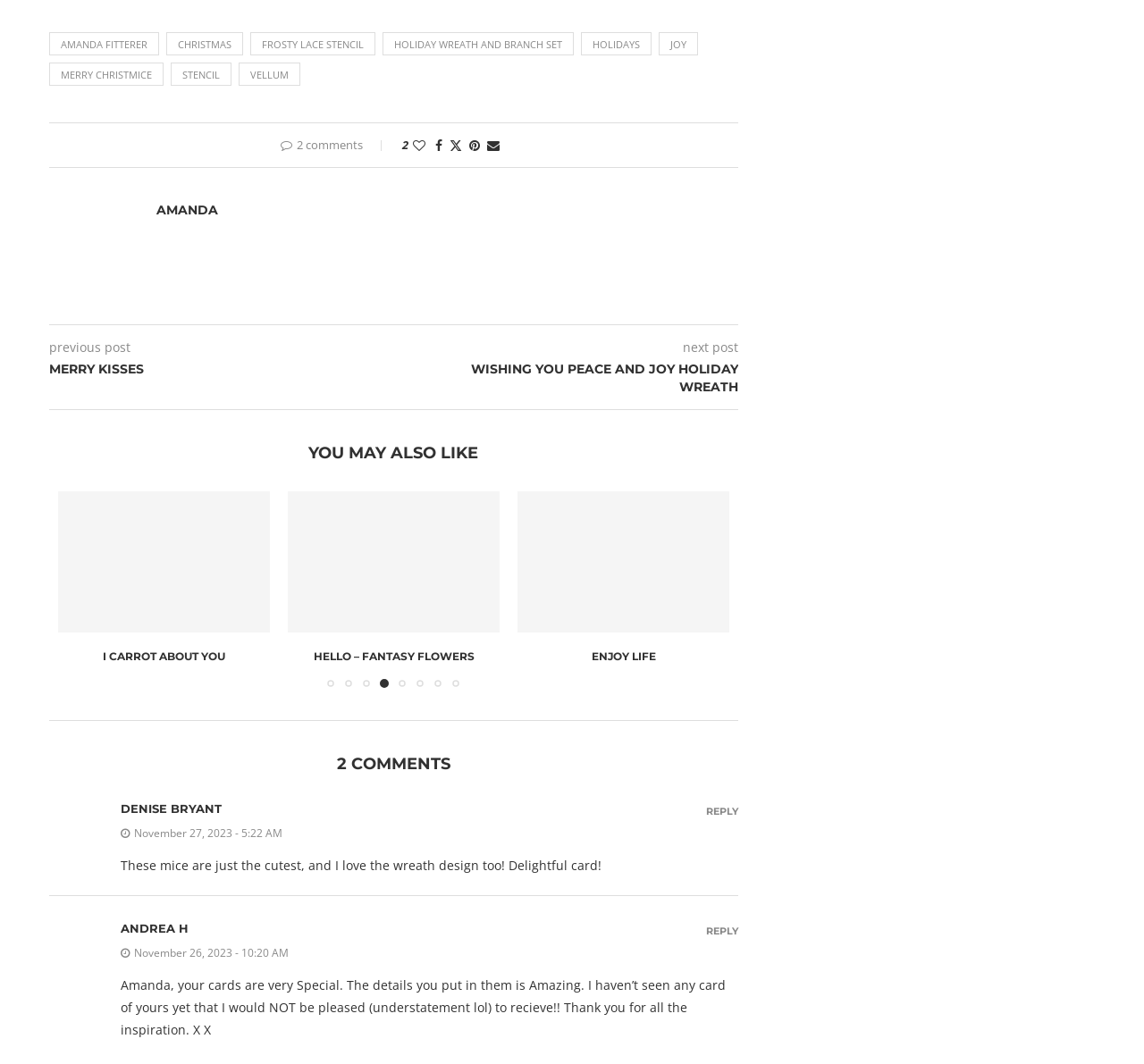Please examine the image and provide a detailed answer to the question: What is the date of the second comment?

I found the date of the second comment by looking at the second comment section and finding the text 'November 26, 2023 - 10:20 AM' which is the date and time of the comment.